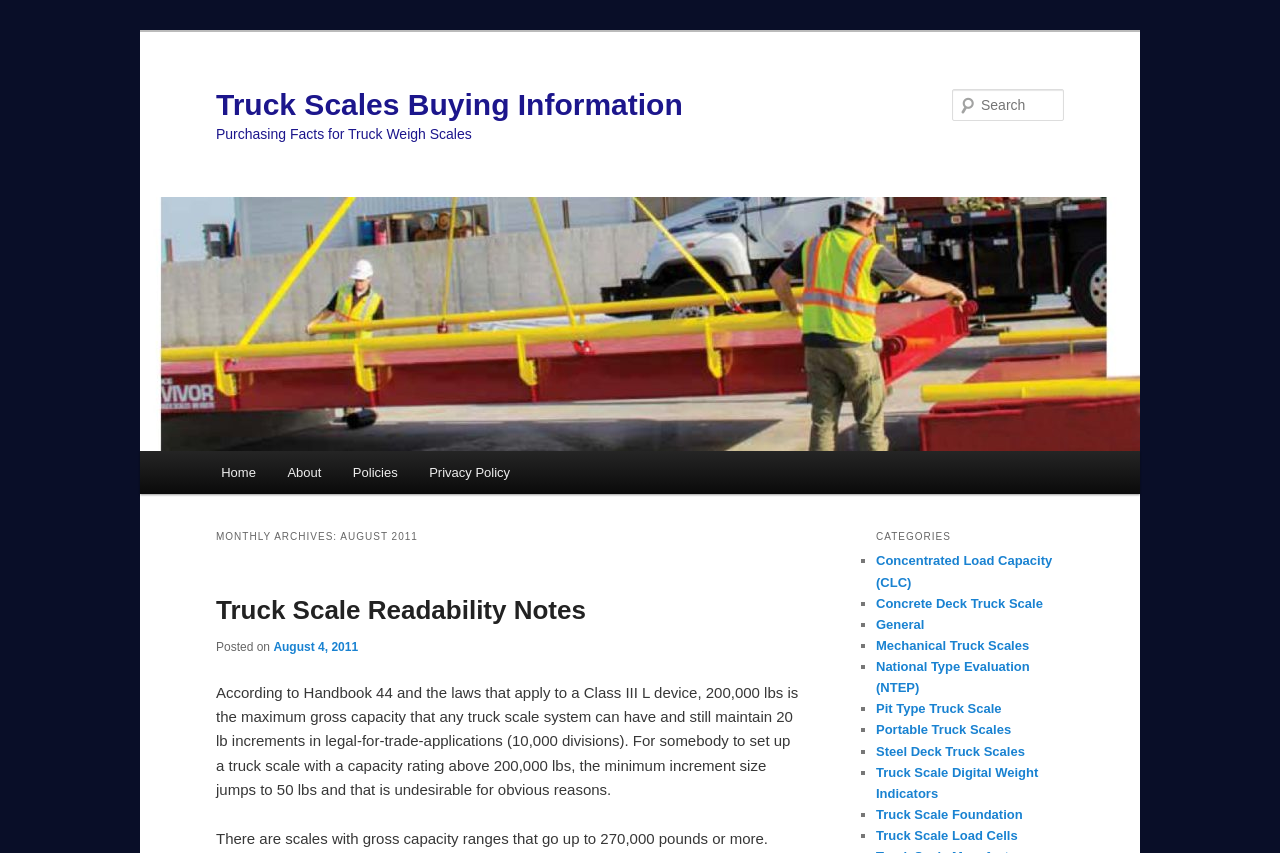Please use the details from the image to answer the following question comprehensively:
How many categories are listed on this webpage?

I counted the list markers and links under the 'CATEGORIES' heading and found 12 categories listed, including 'Concentrated Load Capacity (CLC)', 'Concrete Deck Truck Scale', and 'Truck Scale Load Cells'.